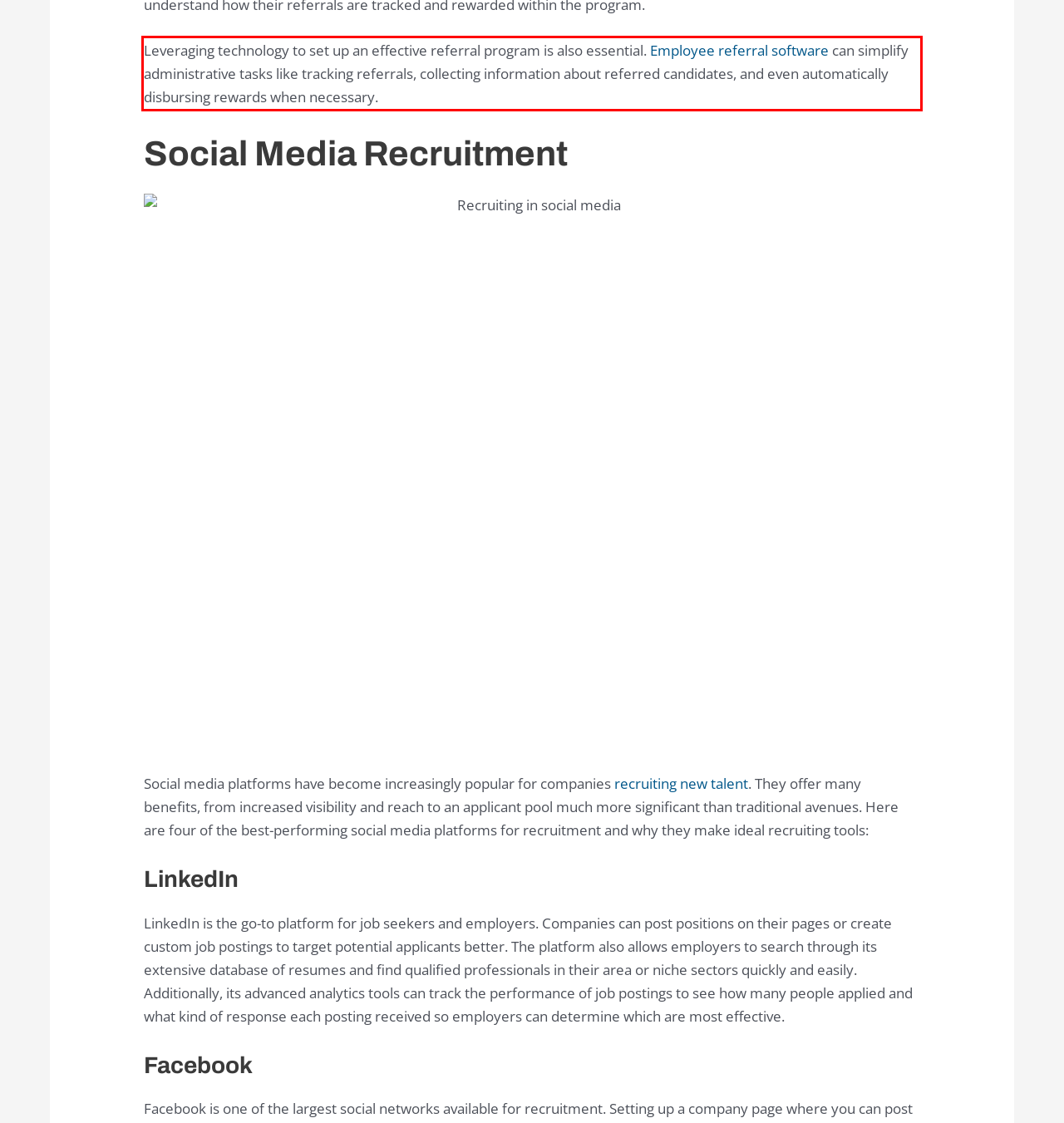Given a webpage screenshot, locate the red bounding box and extract the text content found inside it.

Leveraging technology to set up an effective referral program is also essential. Employee referral software can simplify administrative tasks like tracking referrals, collecting information about referred candidates, and even automatically disbursing rewards when necessary.